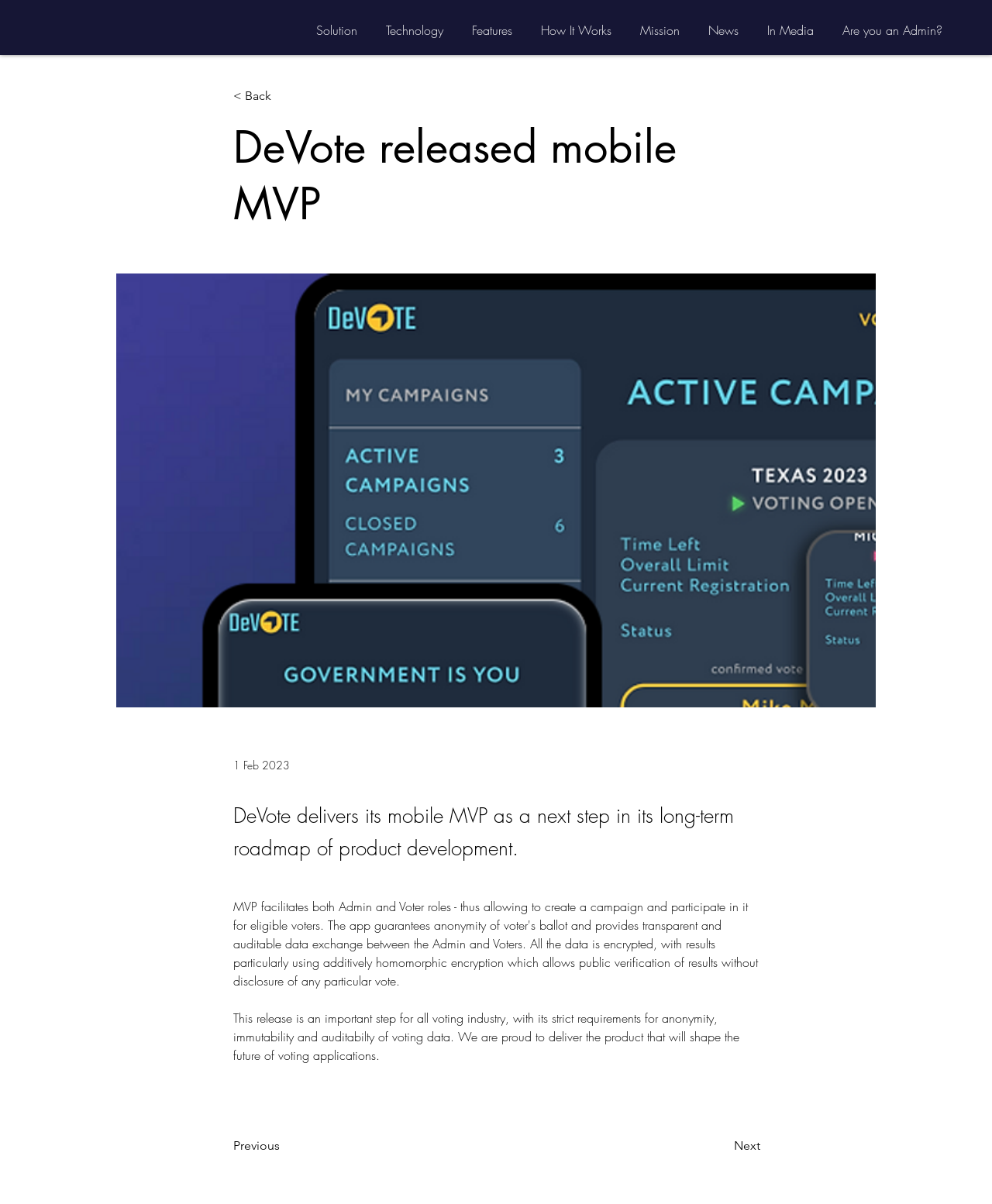Offer an in-depth caption of the entire webpage.

The webpage is about DeVote releasing its mobile MVP, with a prominent heading "DeVote released mobile MVP" at the top center of the page. Below the heading, there is a navigation menu with 8 links: "Solution", "Technology", "Features", "How It Works", "Mission", "News", "In Media", and "Are you an Admin?", which are aligned horizontally across the top of the page.

On the left side of the page, there is a group element with an image "Group 397.png" at the top. Below the image, there is a link "< Back" and a heading "DeVote released mobile MVP". 

The main content of the page is divided into three paragraphs. The first paragraph is a date "1 Feb 2023" followed by a brief description of the mobile MVP release. The second paragraph explains the significance of this release in the voting industry, highlighting the importance of anonymity, immutability, and auditability of voting data. The third paragraph expresses pride in delivering a product that will shape the future of voting applications.

At the bottom of the page, there are two buttons, "Previous" and "Next", which are aligned horizontally and centered on the page.